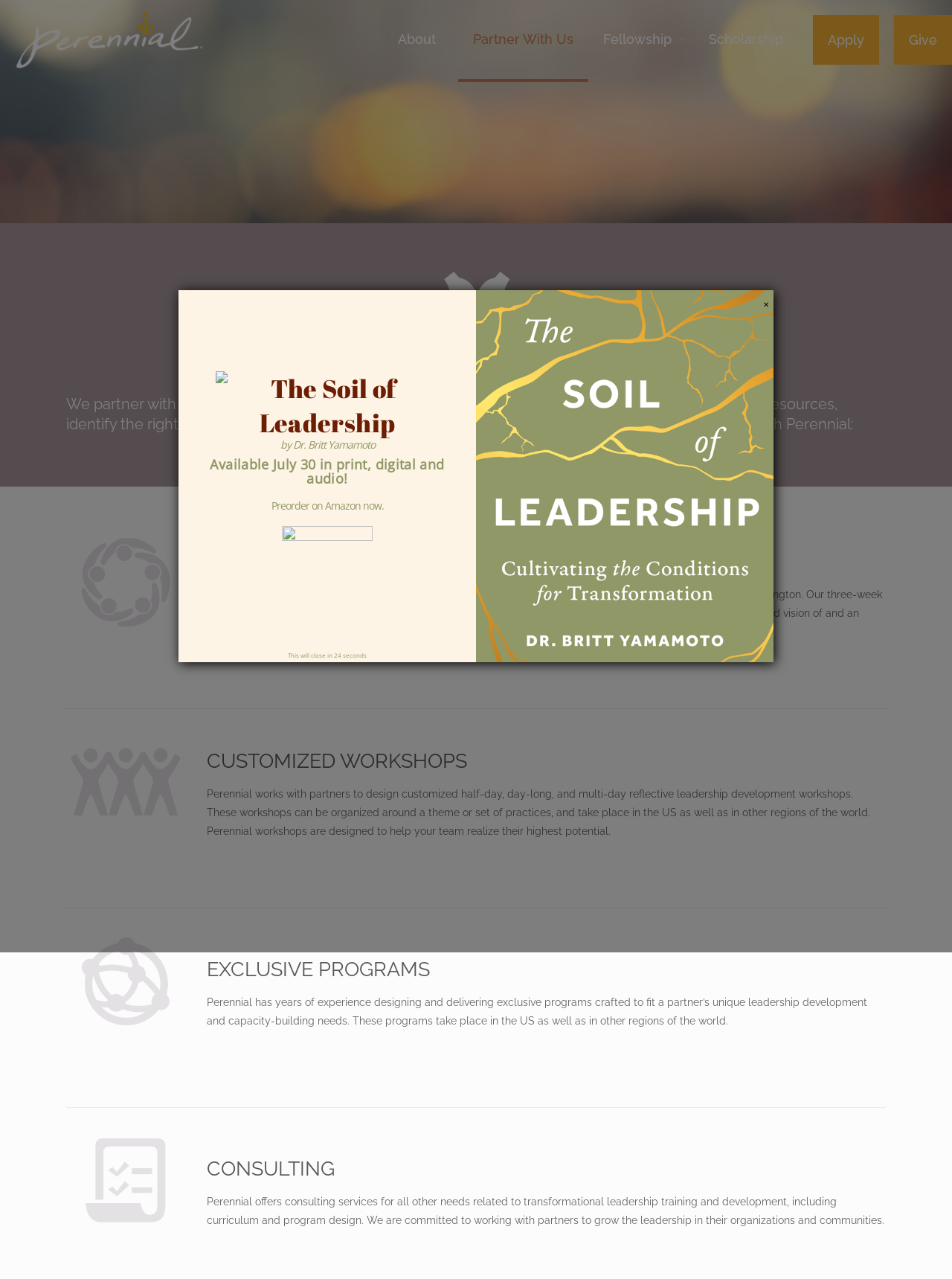Please specify the bounding box coordinates of the region to click in order to perform the following instruction: "Click on the 'More Comments' link".

None